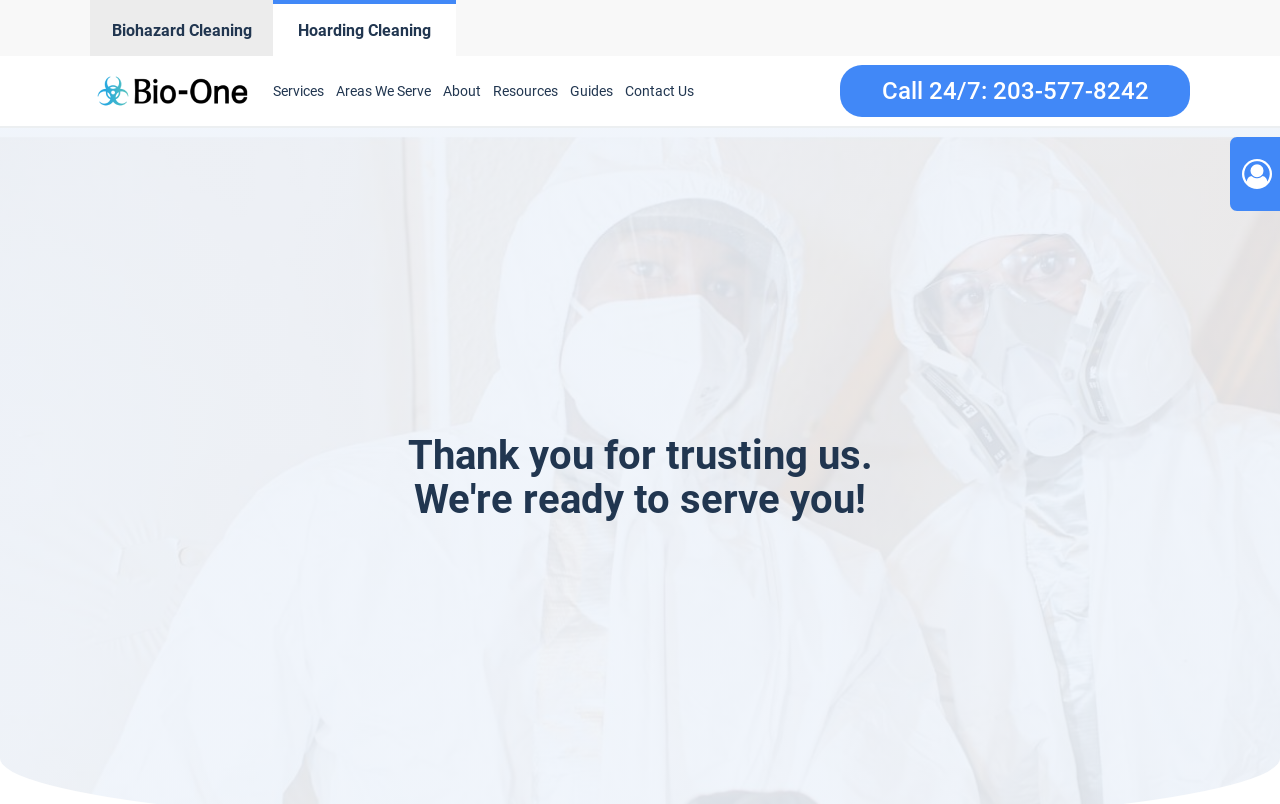Based on the visual content of the image, answer the question thoroughly: What is the phone number to call?

I found the phone number by looking at the link element with the text 'Call 24/7: 203-577-8242' which is located at the top right of the page.